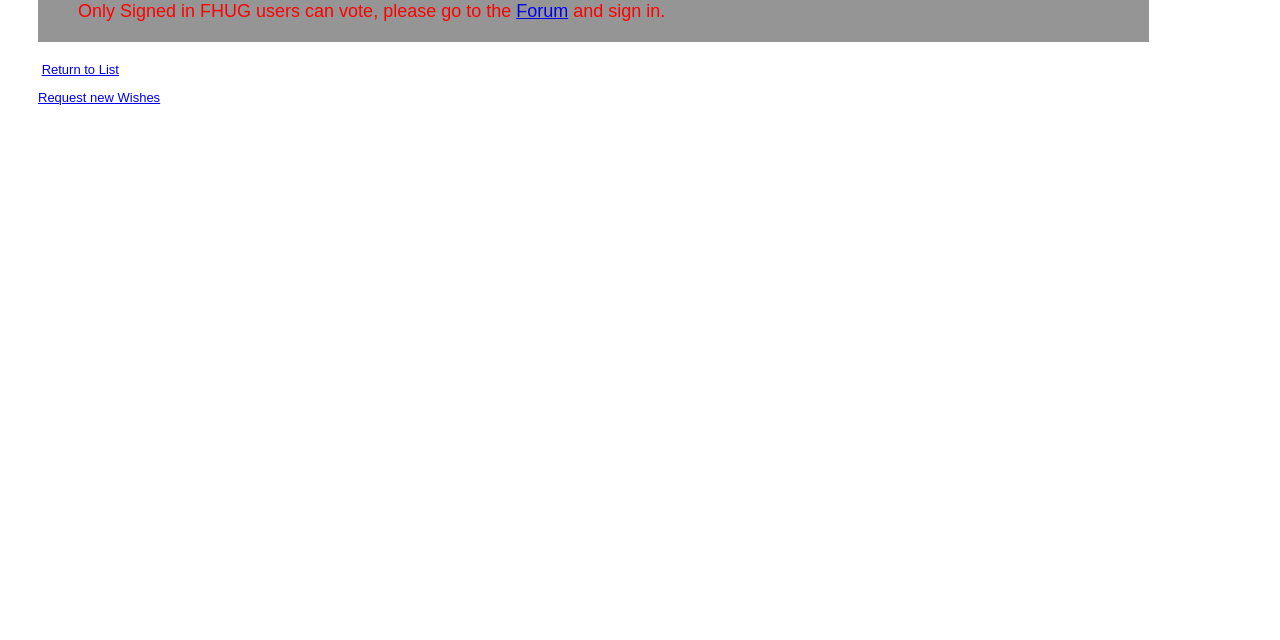Using the webpage screenshot and the element description Forum, determine the bounding box coordinates. Specify the coordinates in the format (top-left x, top-left y, bottom-right x, bottom-right y) with values ranging from 0 to 1.

[0.403, 0.001, 0.444, 0.032]